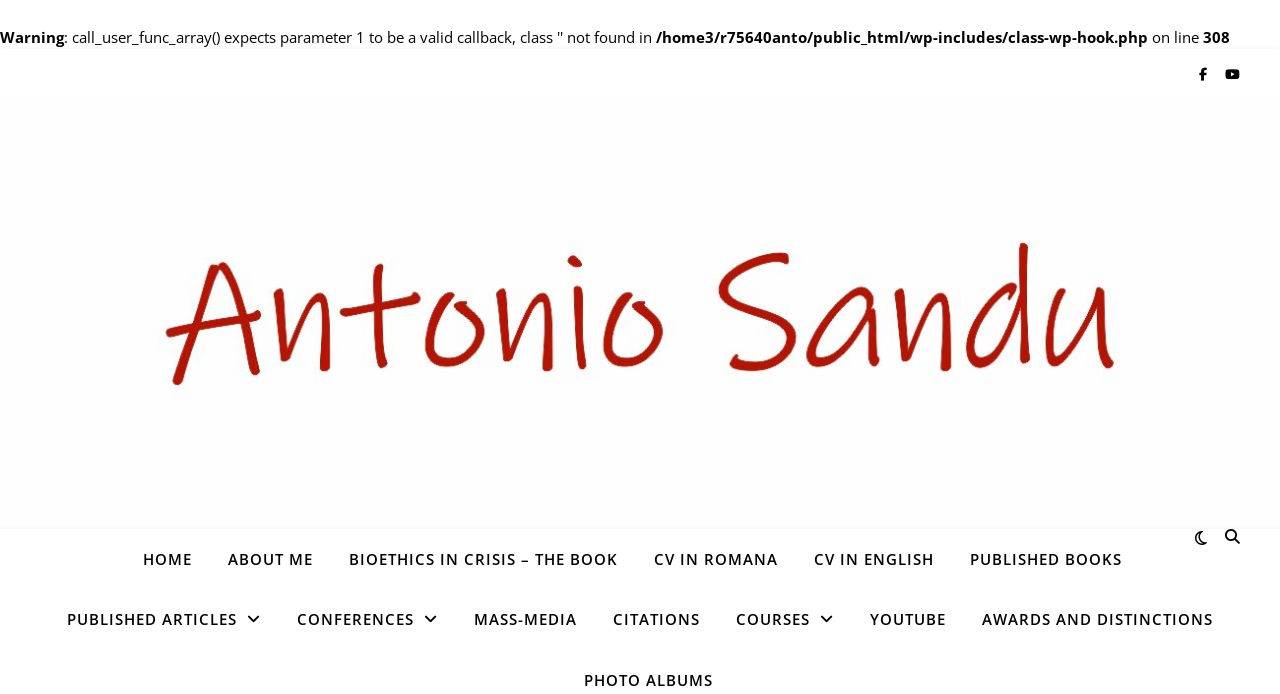Please indicate the bounding box coordinates of the element's region to be clicked to achieve the instruction: "read about bioethics in crisis". Provide the coordinates as four float numbers between 0 and 1, i.e., [left, top, right, bottom].

[0.26, 0.763, 0.495, 0.849]